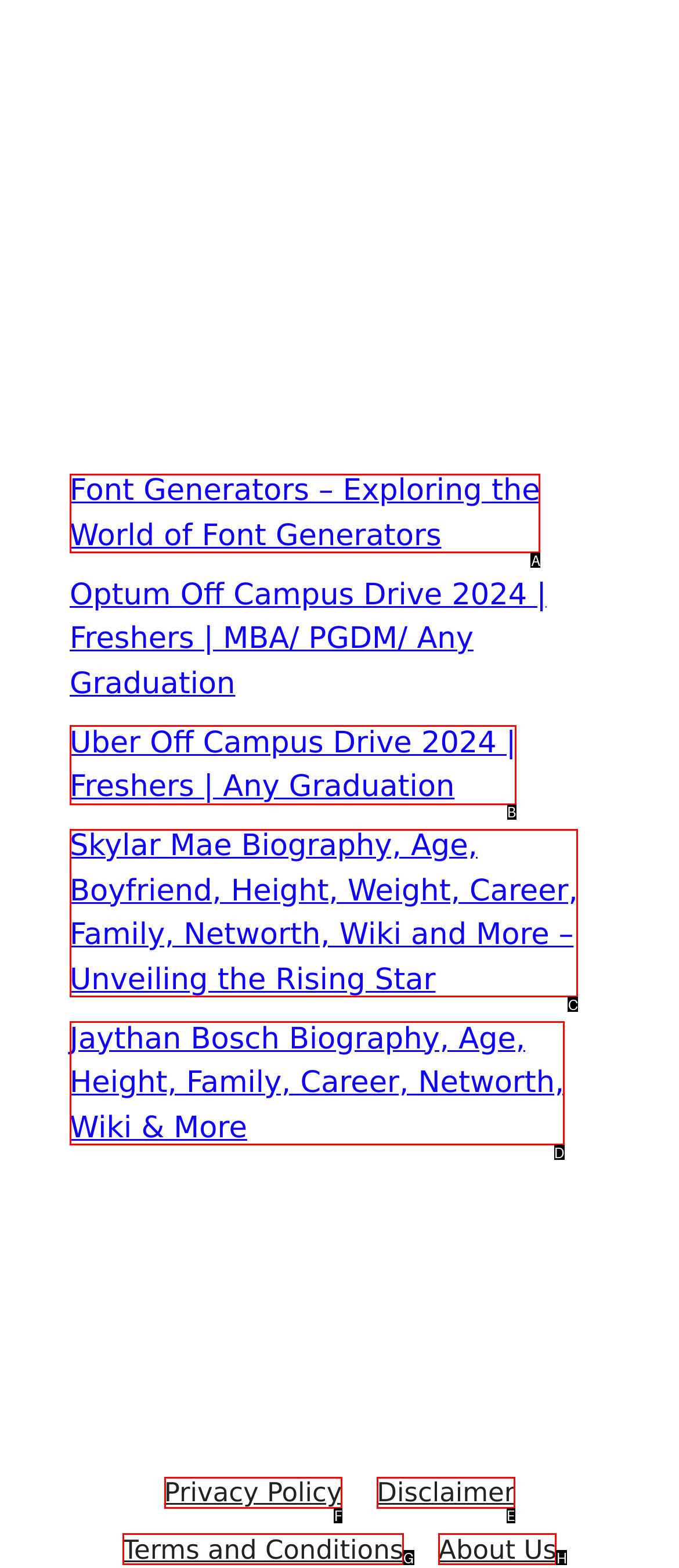Choose the HTML element you need to click to achieve the following task: Check the privacy policy
Respond with the letter of the selected option from the given choices directly.

F